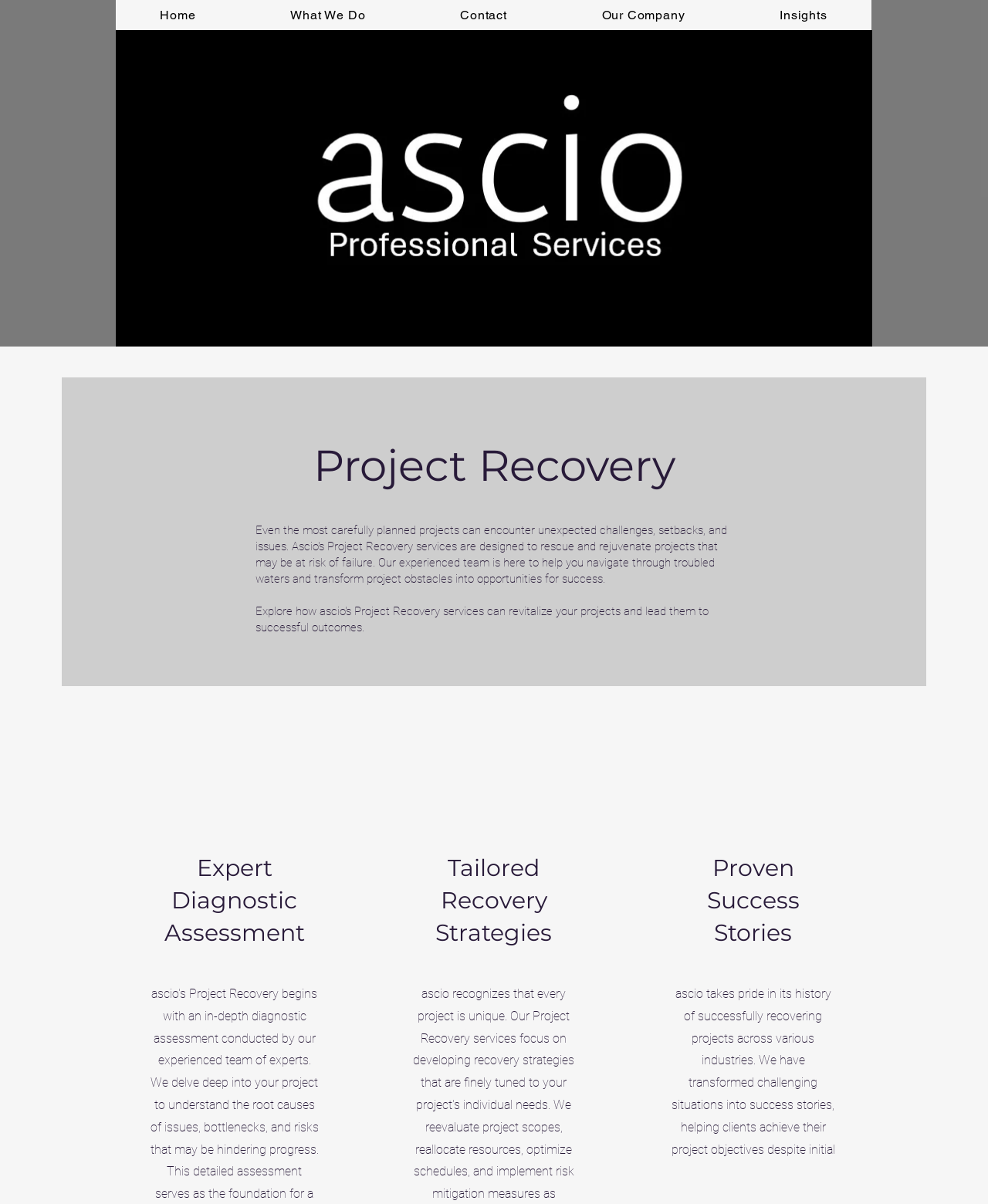Utilize the details in the image to thoroughly answer the following question: What is the benefit of the company's project recovery service?

The benefit of the company's project recovery service can be inferred from the static text on the webpage, which states that the company has 'transformed challenging situations into success stories, helping clients achieve their project objectives despite initial setbacks'. This suggests that the company's project recovery service helps clients achieve their project objectives.